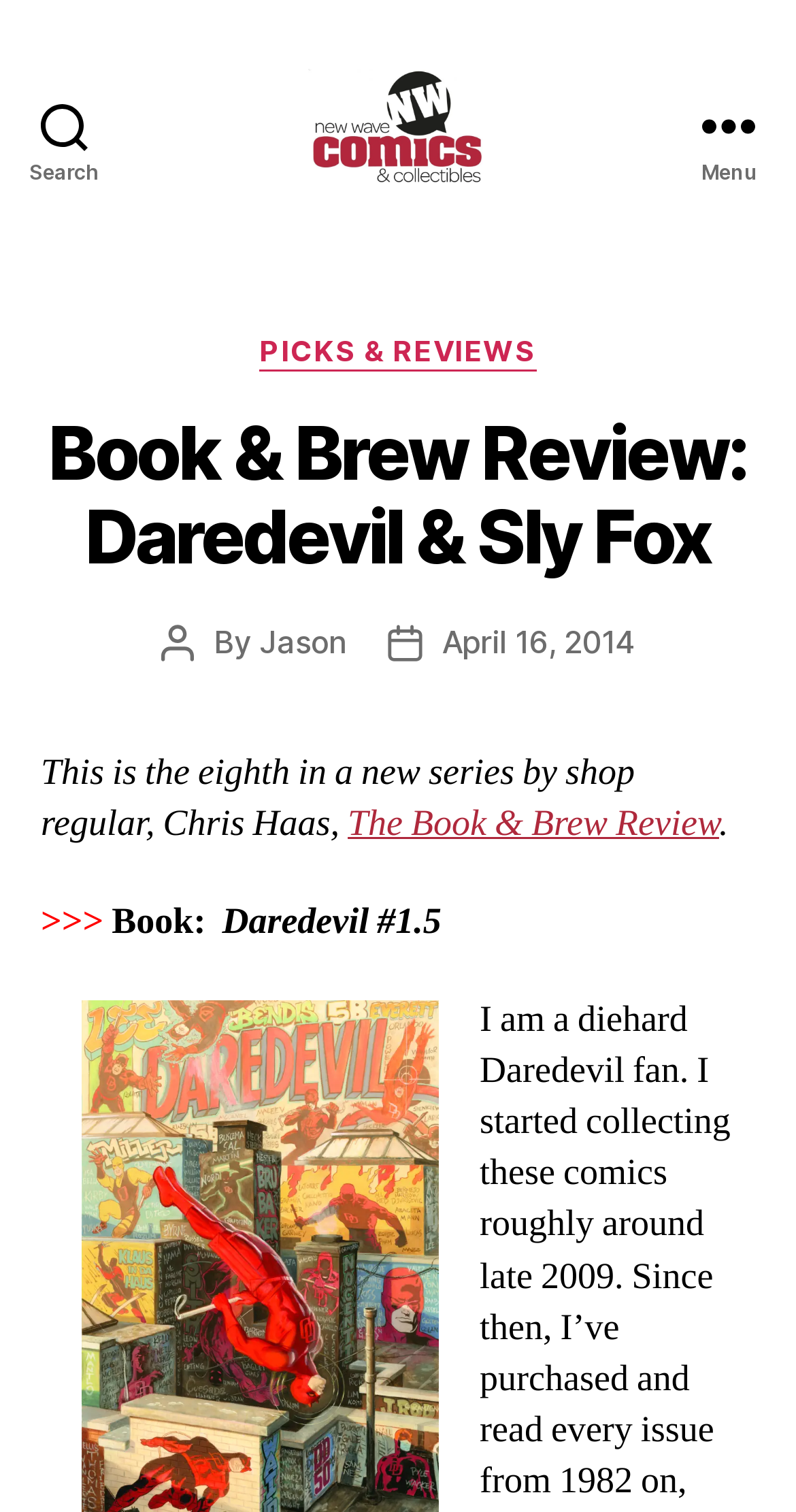Generate an in-depth caption that captures all aspects of the webpage.

The webpage is a blog post titled "Book & Brew Review: Daredevil & Sly Fox" on the website "New Wave Comics & Collectibles". At the top left, there is a search button. Next to it, there is a link to the website's homepage, accompanied by an image of the website's logo. On the top right, there is a menu button.

Below the menu button, there is a header section that contains several elements. The header section is divided into two parts. The top part has a heading that displays the title of the blog post, "Book & Brew Review: Daredevil & Sly Fox". Below the heading, there are two lines of text that indicate the post author, "Jason", and the post date, "April 16, 2014".

The bottom part of the header section contains the main content of the blog post. It starts with a paragraph of text that introduces the blog series, "The Book & Brew Review", written by Chris Haas. The text then shifts to discussing a specific book, "Daredevil #1.5", which is the focus of the review.